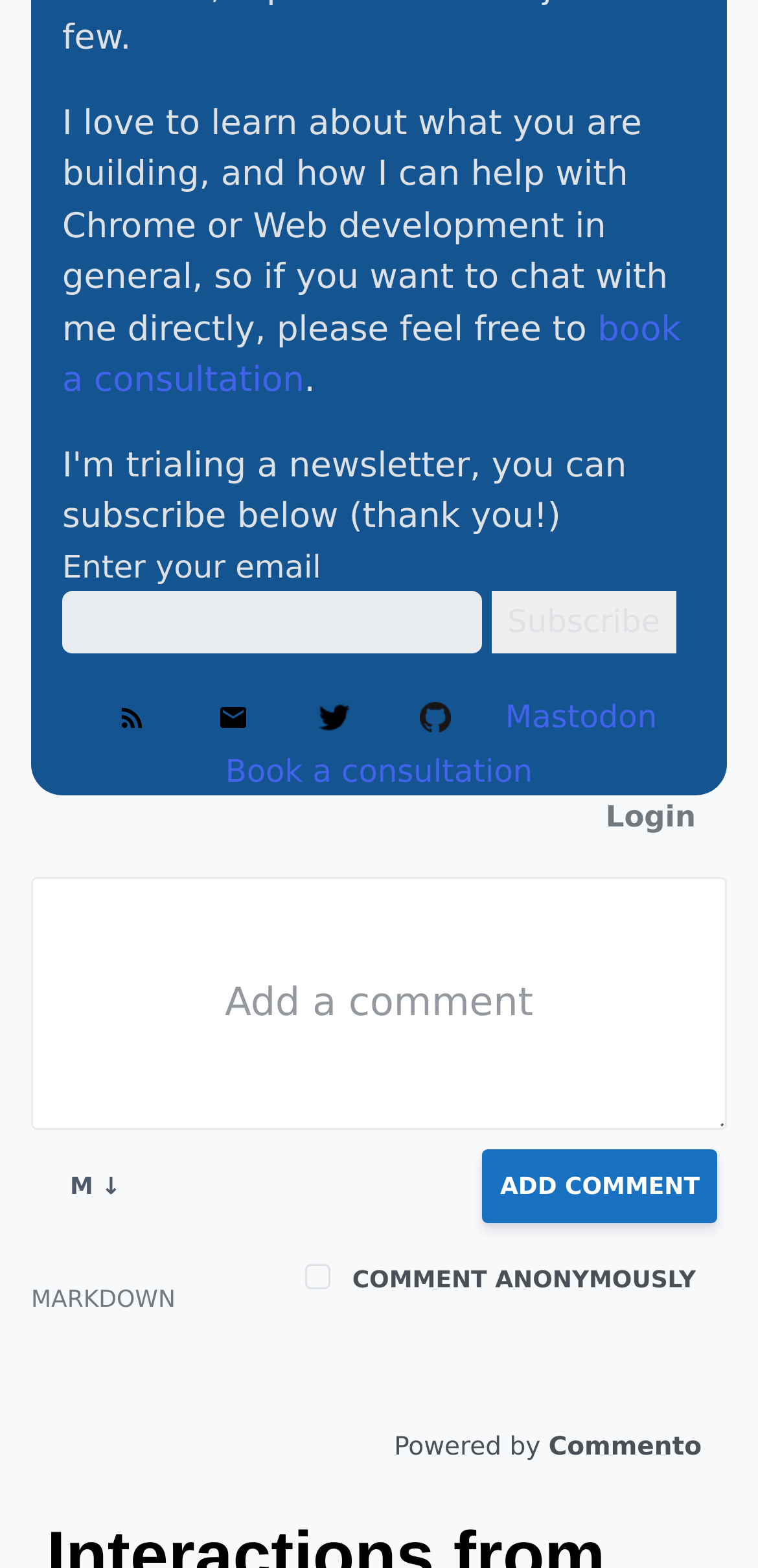Locate the bounding box coordinates of the area to click to fulfill this instruction: "book a consultation". The bounding box should be presented as four float numbers between 0 and 1, in the order [left, top, right, bottom].

[0.082, 0.193, 0.898, 0.26]